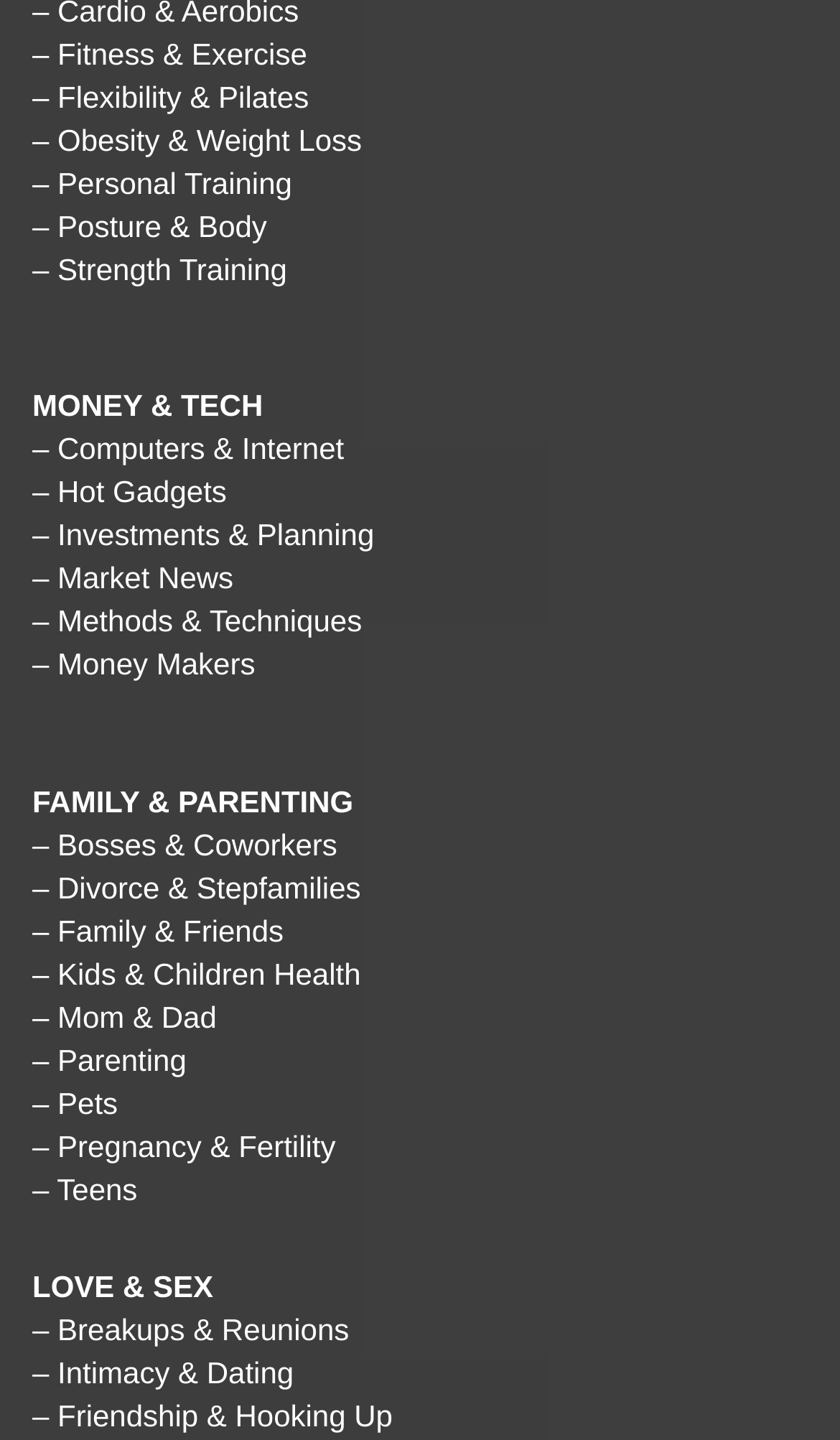Locate the bounding box for the described UI element: "MONEY & TECH". Ensure the coordinates are four float numbers between 0 and 1, formatted as [left, top, right, bottom].

[0.038, 0.27, 0.313, 0.294]